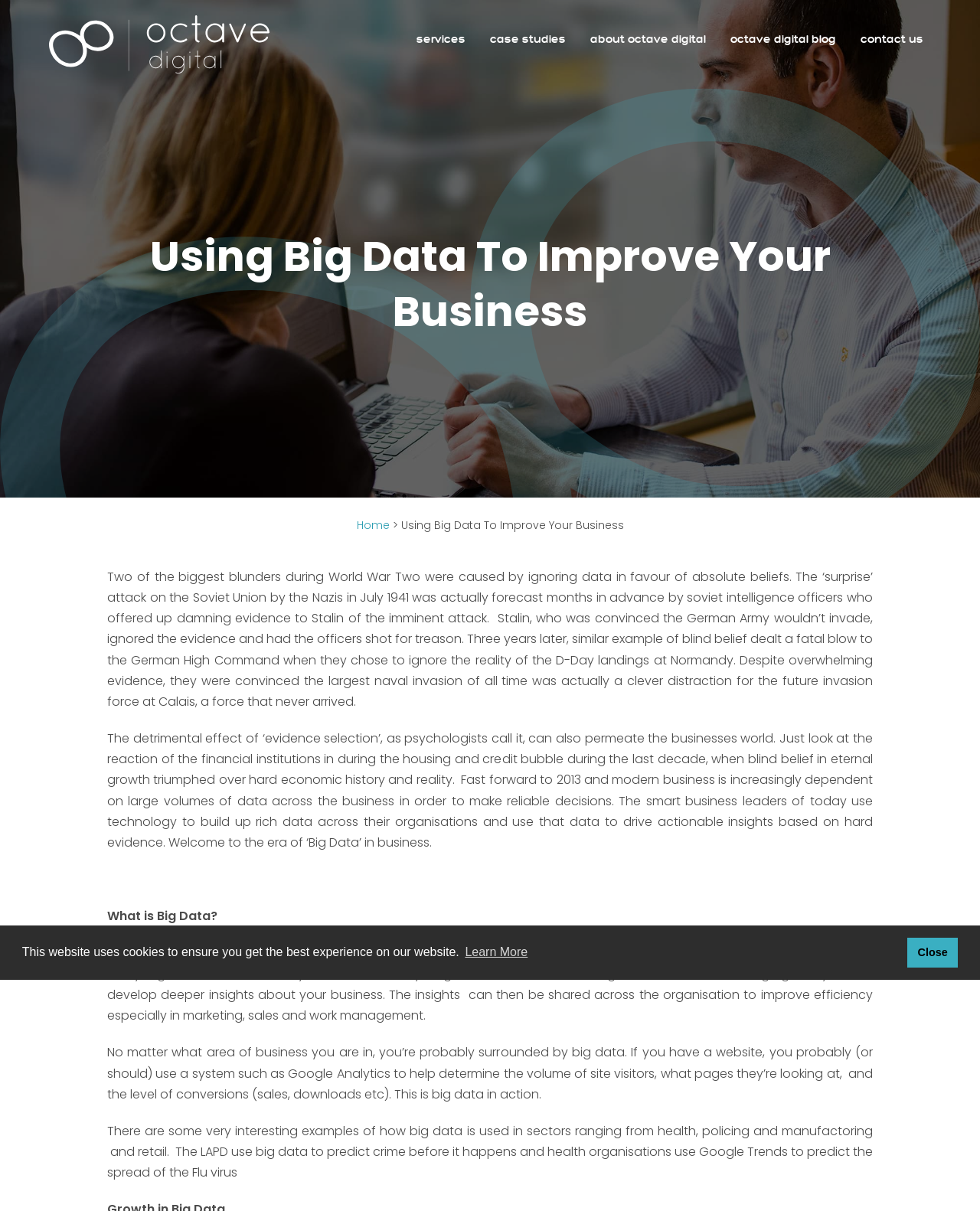Examine the image and give a thorough answer to the following question:
What is an example of how Big Data is used in policing?

According to the webpage, the LAPD uses Big Data to predict crime before it happens, which is an example of how Big Data is applied in the policing sector.